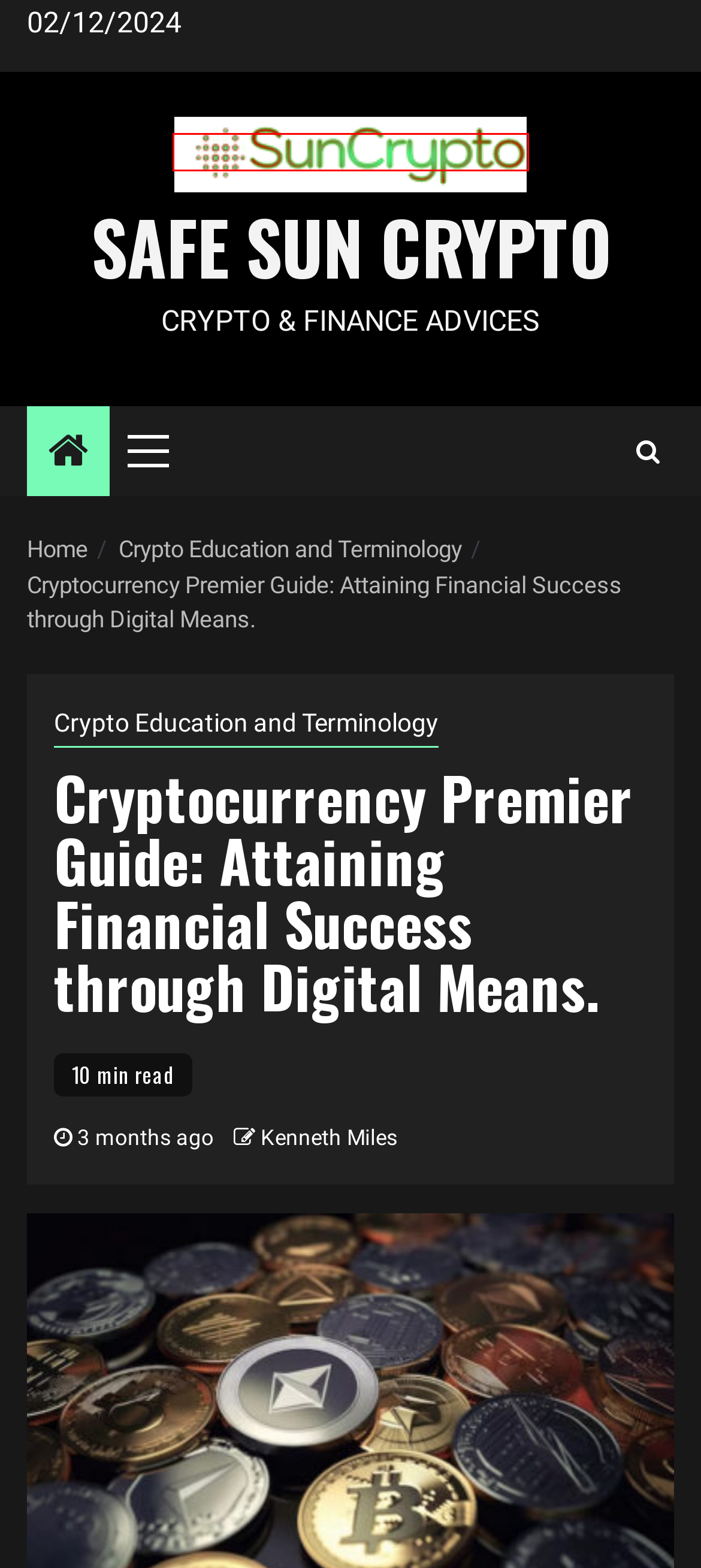Please examine the screenshot provided, which contains a red bounding box around a UI element. Select the webpage description that most accurately describes the new page displayed after clicking the highlighted element. Here are the candidates:
A. December 2023 - Safe Sun Crypto
B. What Does Alpha Mean In Crypto: Secrets for Market Edge
C. Best Crypto Law Firms: Navigate the Blockchain Legal Maze
D. Safe Sun Crypto - Crypto & Finance Advices
E. Ixfi Friendly Crypto Exchange Review: A Secure Trading Hub
F. Crypto Education and Terminology Archives - Safe Sun Crypto
G. Kenneth Miles, Author at Safe Sun Crypto
H. Best Seats At Crypto Arena: Find Your Perfect Spot

D